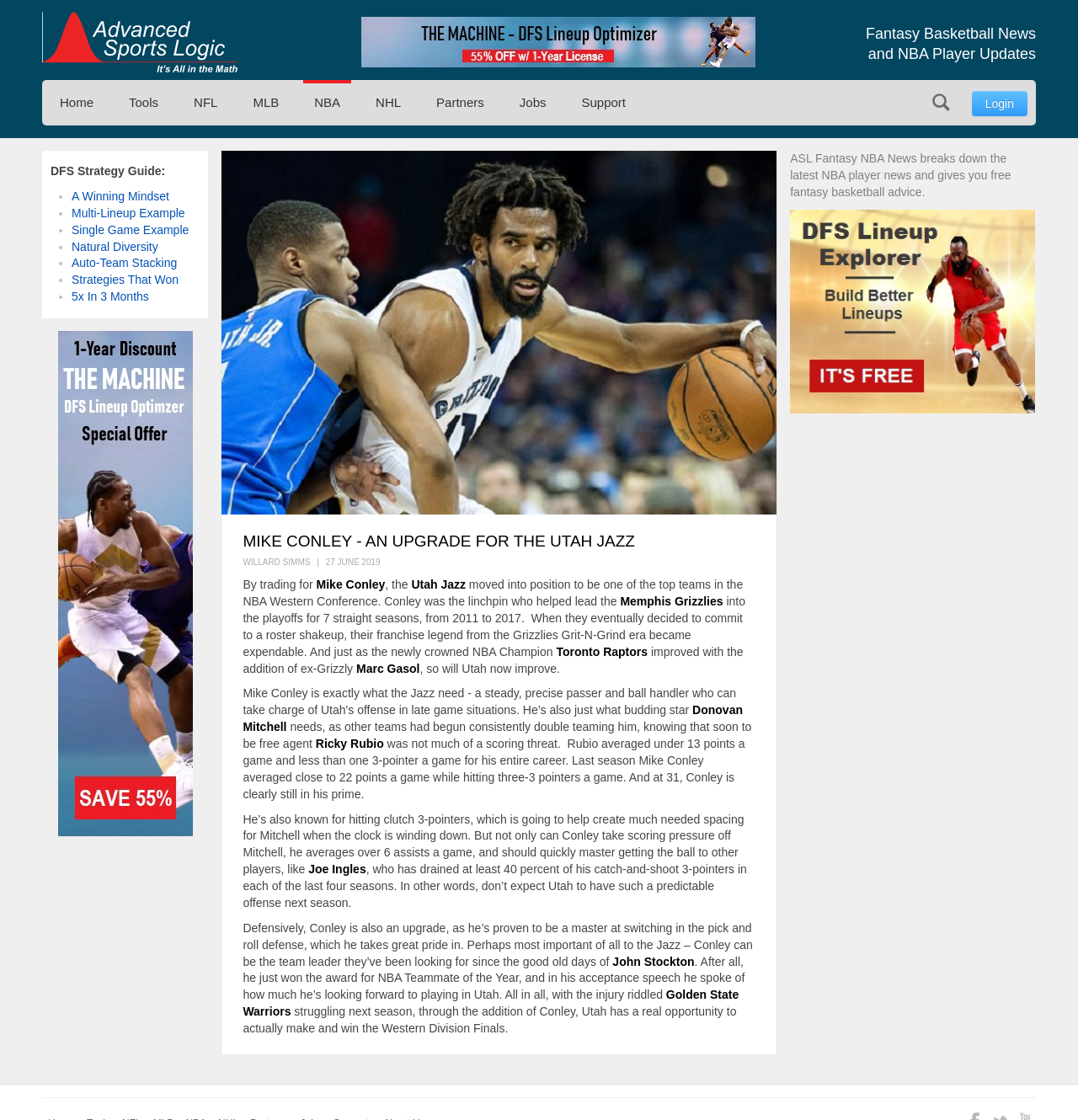Identify the bounding box coordinates of the region that needs to be clicked to carry out this instruction: "Click on the 'NBA' link". Provide these coordinates as four float numbers ranging from 0 to 1, i.e., [left, top, right, bottom].

[0.281, 0.071, 0.326, 0.112]